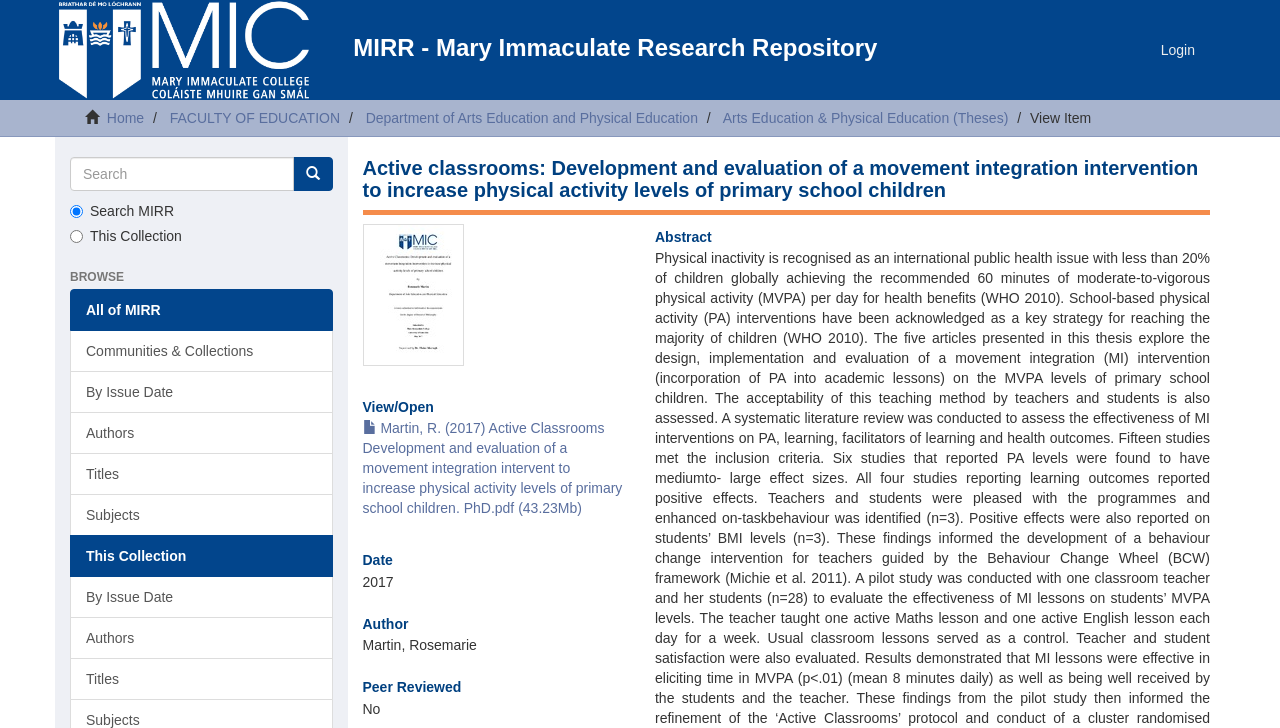Give a comprehensive overview of the webpage, including key elements.

This webpage appears to be a repository for academic research, specifically a PhD thesis titled "Active classrooms: Development and evaluation of a movement integration intervention to increase physical activity levels of primary school children". 

At the top of the page, there is a logo and a link to the Mary Immaculate Research Repository (MIRR). To the right of the logo, there is a login link. Below the logo, there are several links to navigate to different sections of the repository, including the faculty of education, department of arts education and physical education, and a specific thesis collection.

In the middle of the page, there is a search bar with a "Go" button and two radio buttons to select the search scope. Below the search bar, there is a heading "BROWSE" with several links to browse the repository by different criteria, such as communities and collections, issue date, authors, titles, and subjects.

The main content of the page is dedicated to the thesis, with a thumbnail image, a heading with the title, and a link to view or open the thesis. Below the title, there are several headings with metadata about the thesis, including the date, author, and abstract. The author's name is listed as Rosemarie Martin, and the thesis is marked as not peer-reviewed.